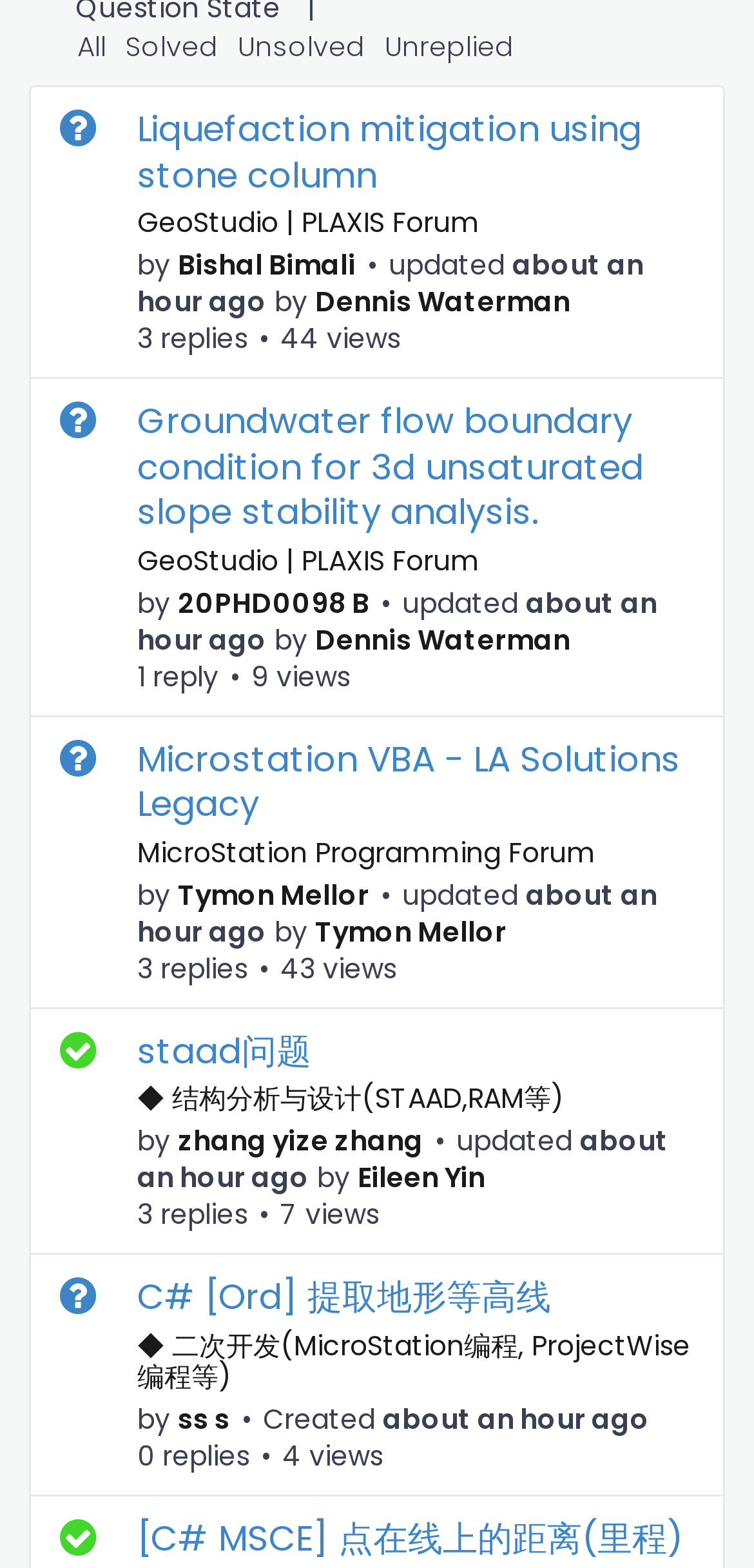Identify the bounding box of the UI element that matches this description: "Unreplied".

[0.485, 0.017, 0.682, 0.042]